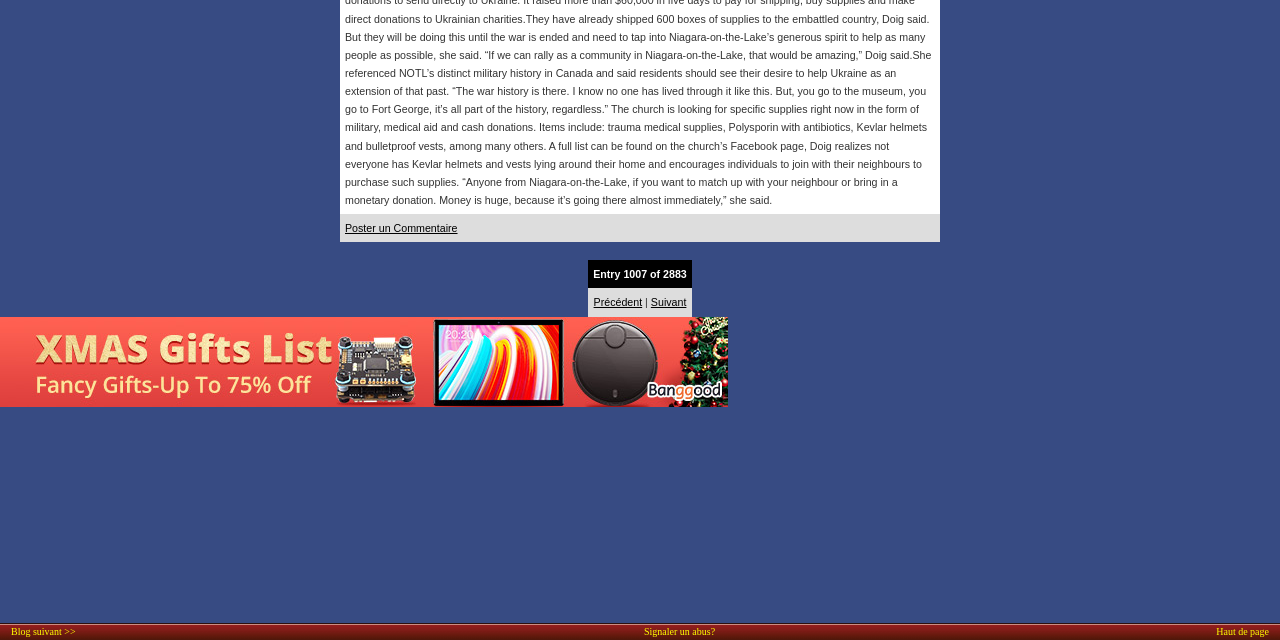Given the element description "Poster un Commentaire" in the screenshot, predict the bounding box coordinates of that UI element.

[0.27, 0.347, 0.357, 0.366]